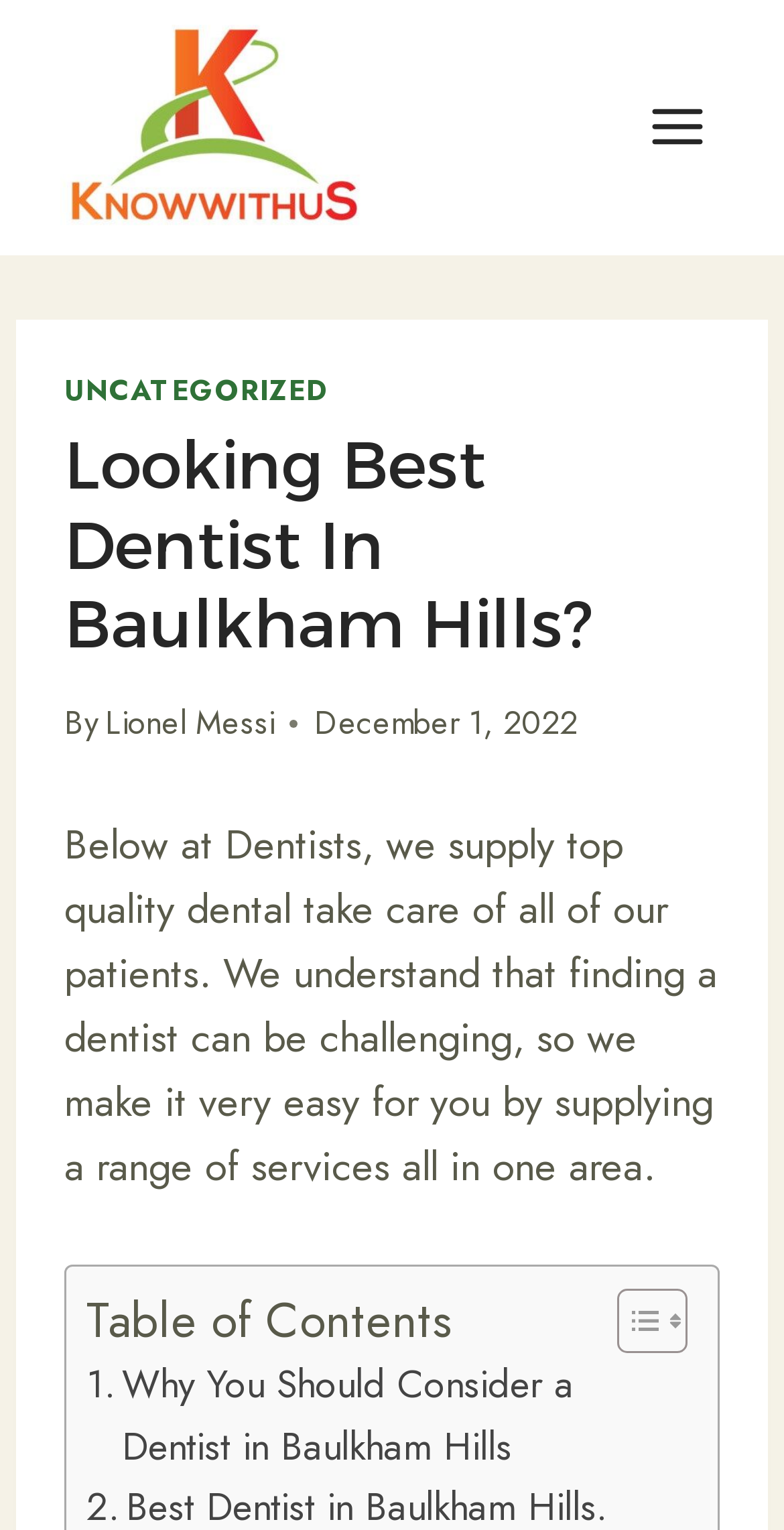Bounding box coordinates are specified in the format (top-left x, top-left y, bottom-right x, bottom-right y). All values are floating point numbers bounded between 0 and 1. Please provide the bounding box coordinate of the region this sentence describes: parent_node: Subject name="form_fields[sub]" placeholder="Subject"

None